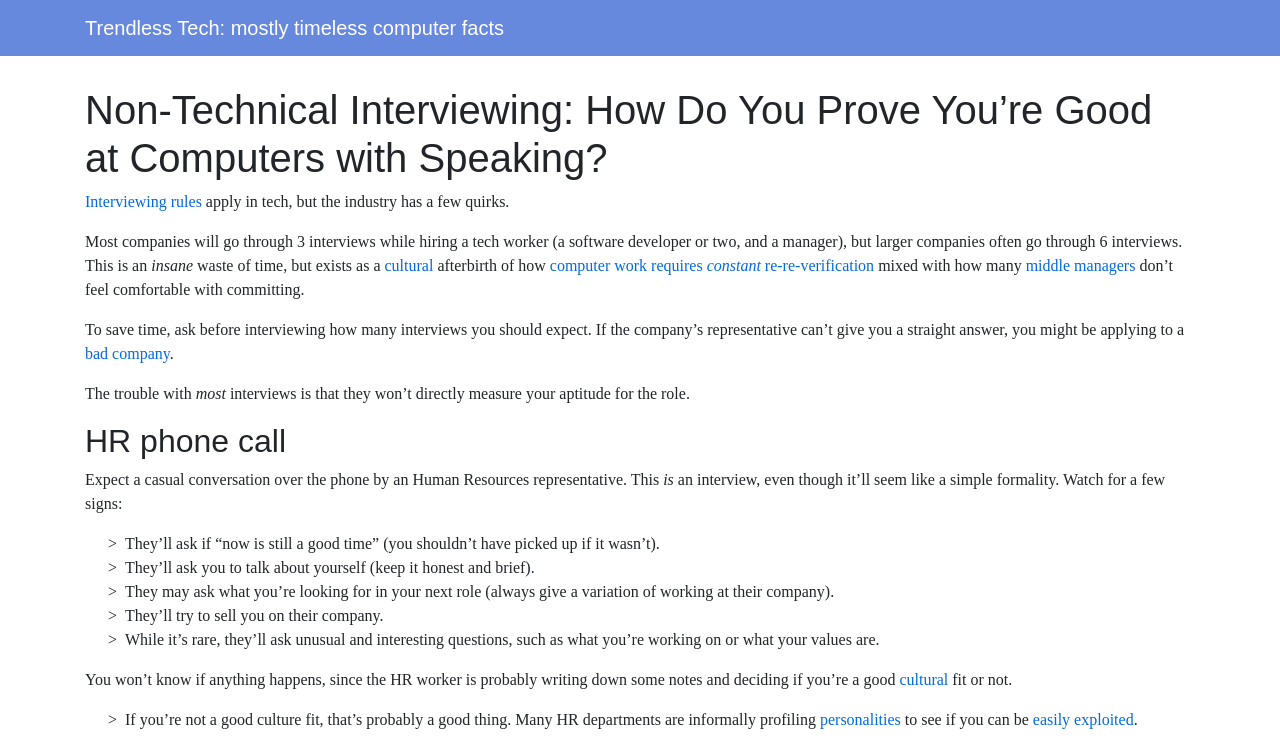What might the HR worker be doing during the phone call?
Please provide a single word or phrase as the answer based on the screenshot.

Writing down notes